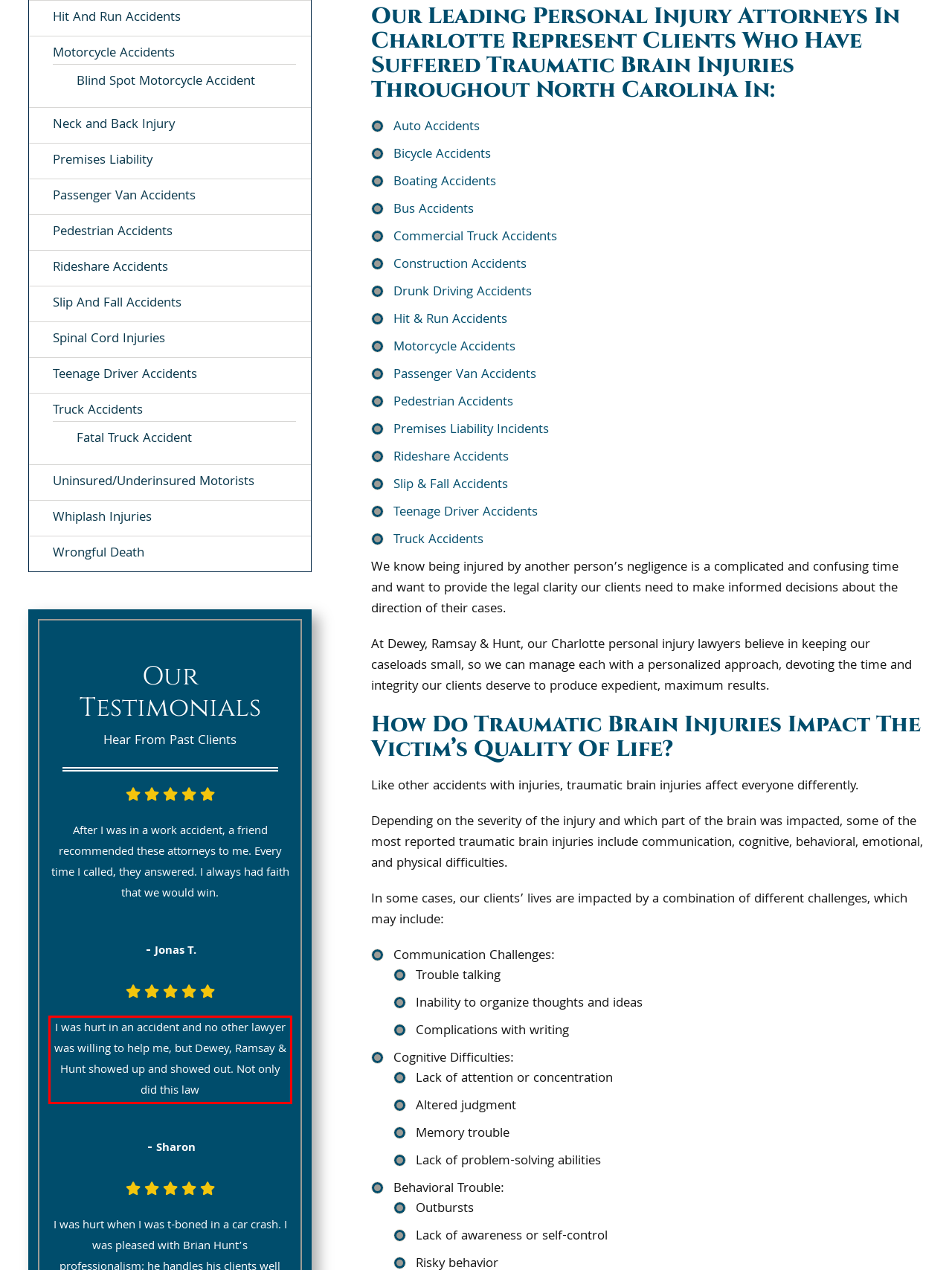Within the screenshot of the webpage, locate the red bounding box and use OCR to identify and provide the text content inside it.

I was hurt in an accident and no other lawyer was willing to help me, but Dewey, Ramsay & Hunt showed up and showed out. Not only did this law